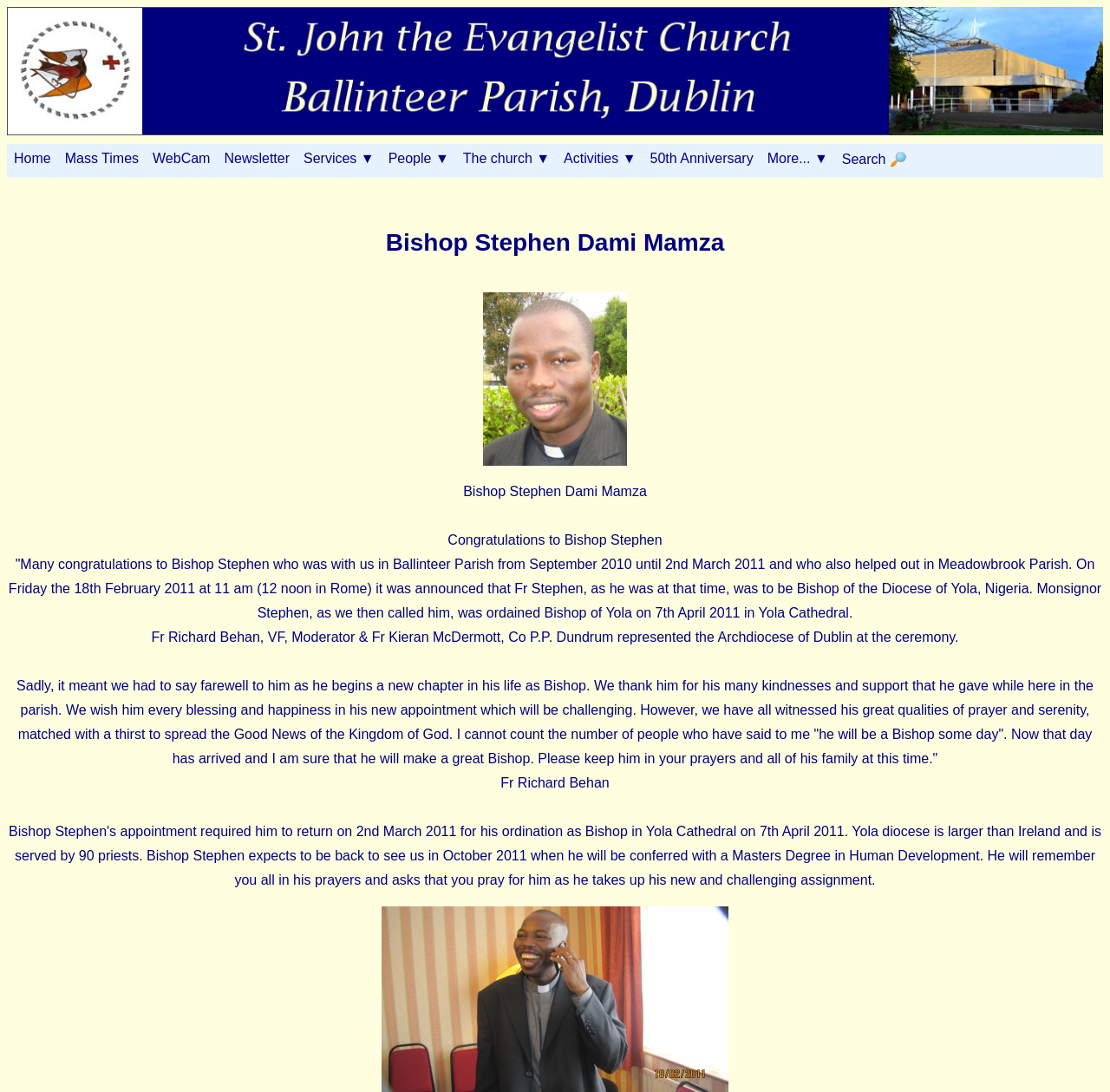Provide a brief response to the question using a single word or phrase: 
What is the current position of Bishop Stephen?

Bishop of Yola